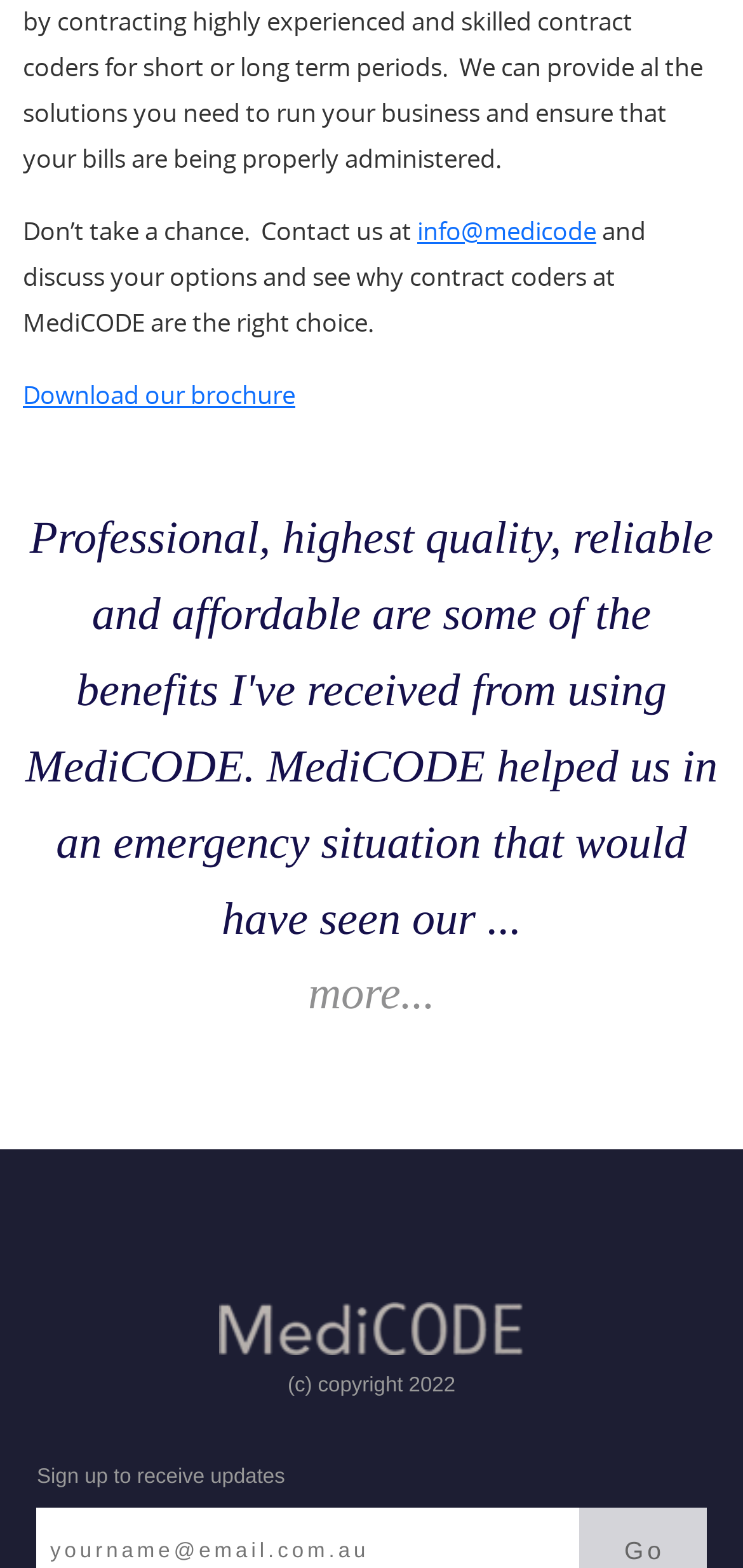Determine the bounding box for the UI element described here: "more...".

[0.031, 0.608, 0.969, 0.66]